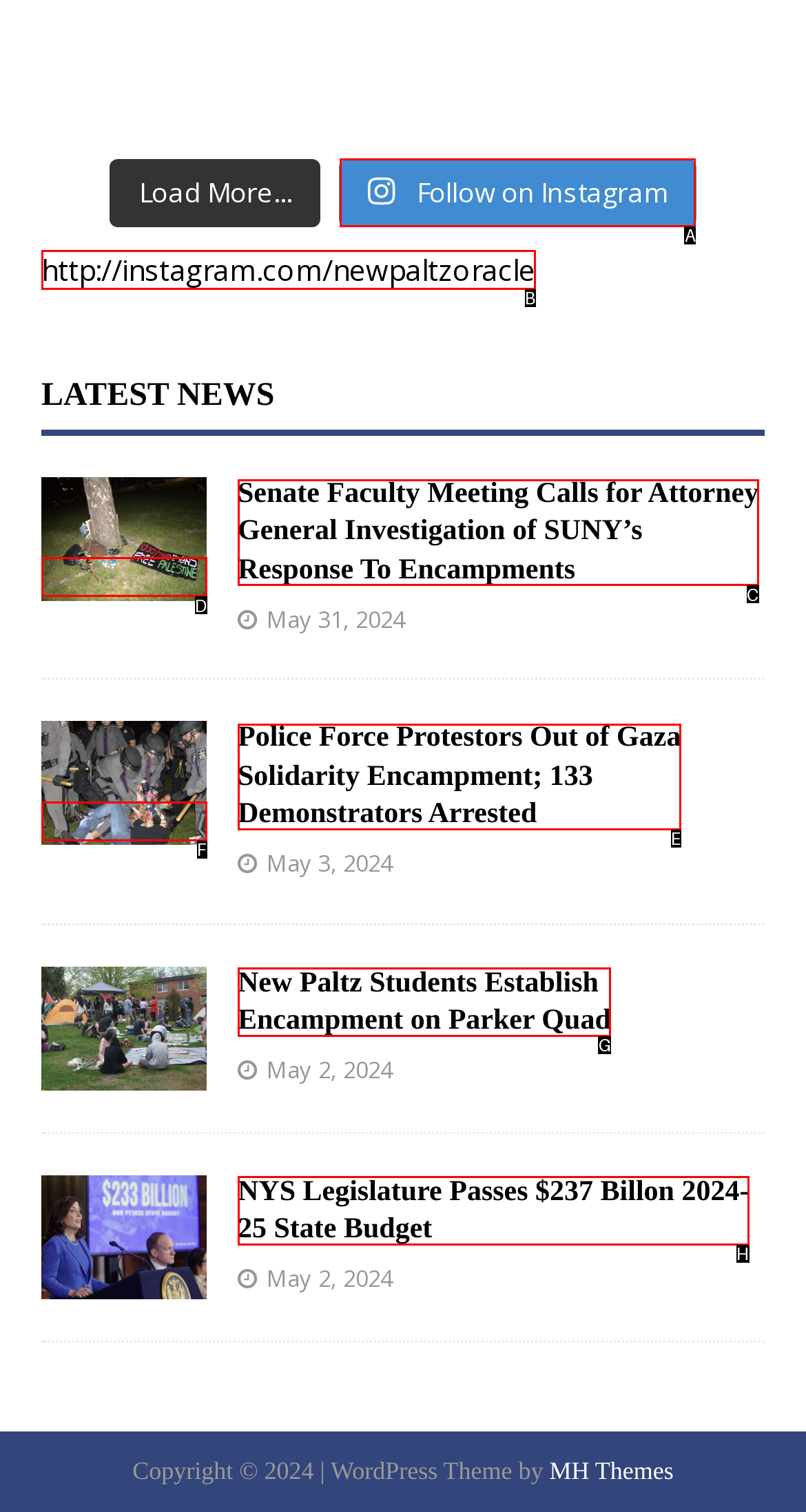Identify the correct option to click in order to complete this task: Follow on Instagram
Answer with the letter of the chosen option directly.

A